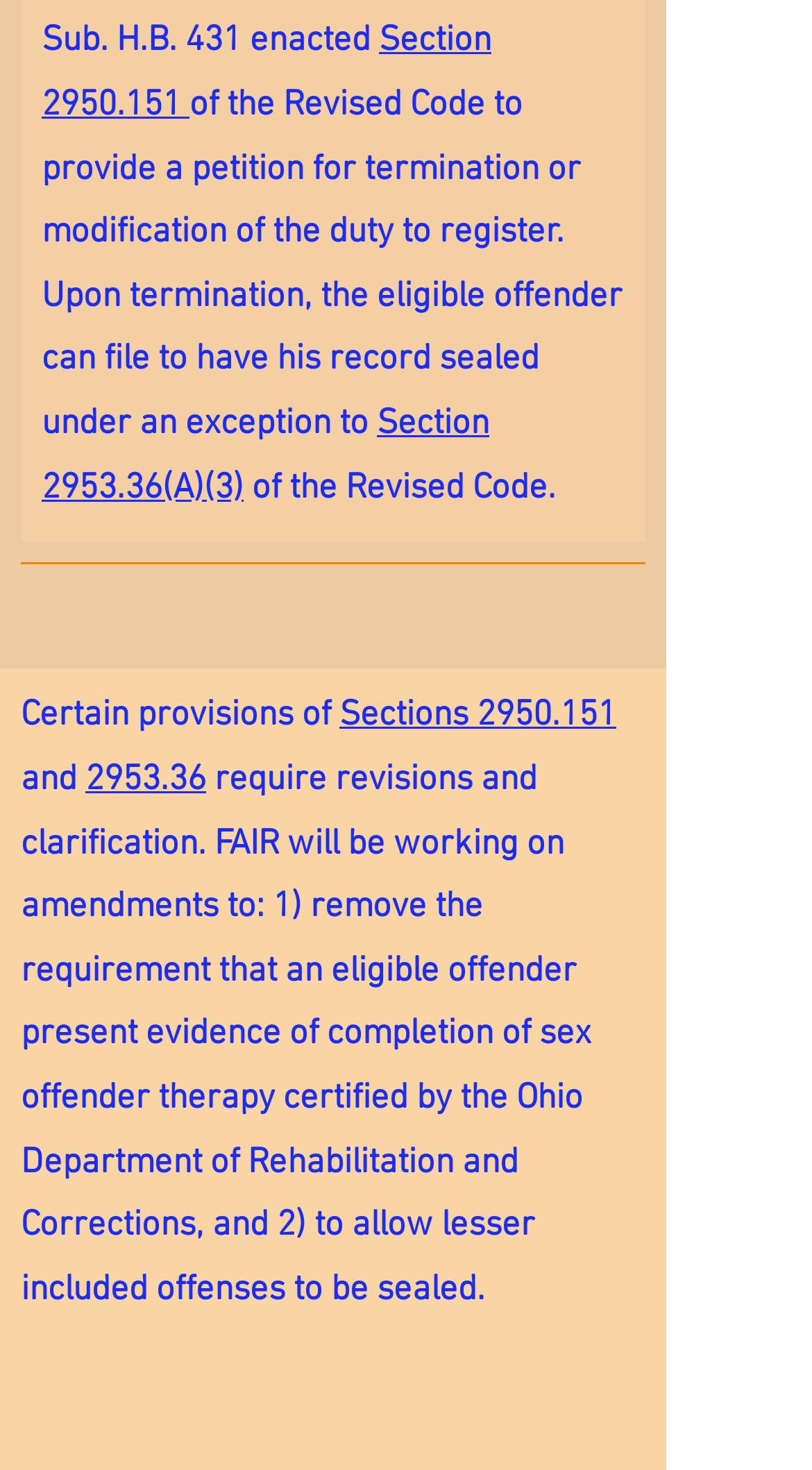From the screenshot, find the bounding box of the UI element matching this description: "Section 2953.36(A)(3)". Supply the bounding box coordinates in the form [left, top, right, bottom], each a float between 0 and 1.

[0.051, 0.275, 0.603, 0.346]